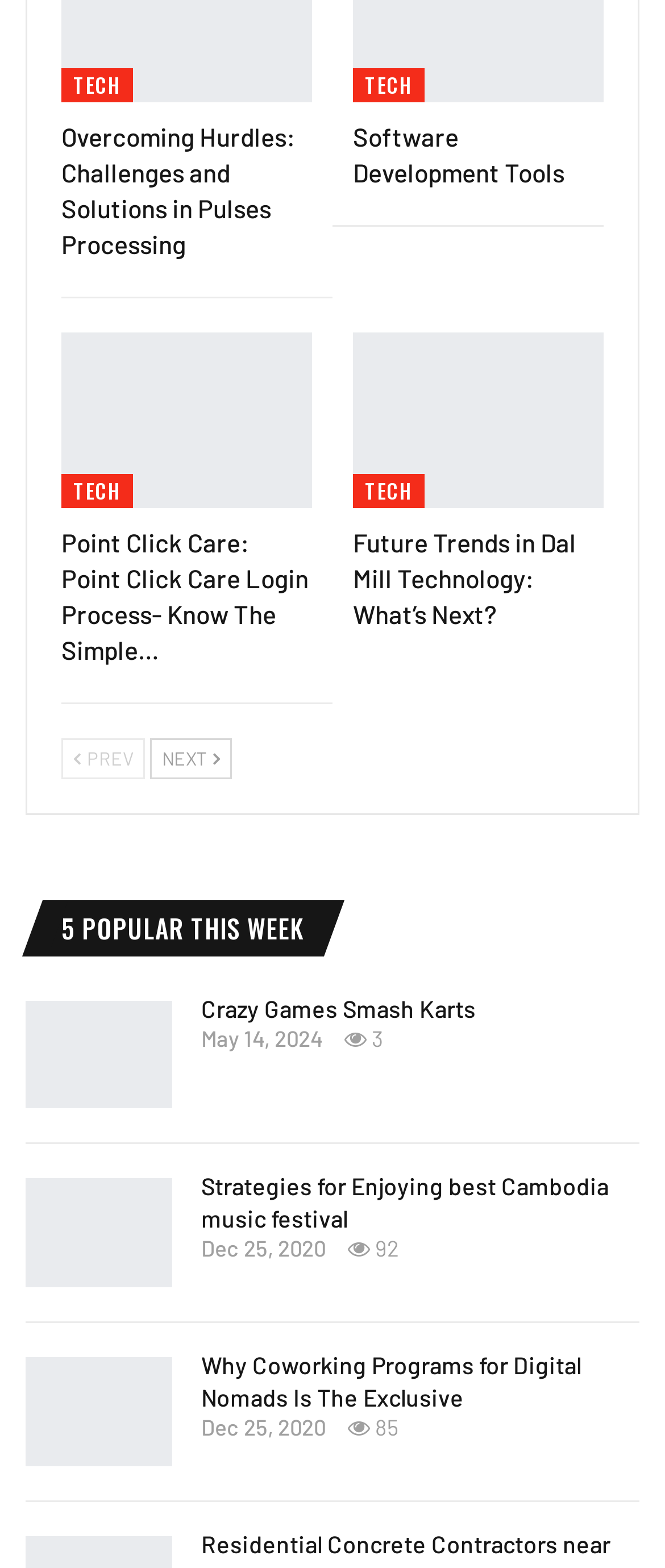Identify the bounding box of the HTML element described as: "Tech".

[0.092, 0.043, 0.199, 0.065]